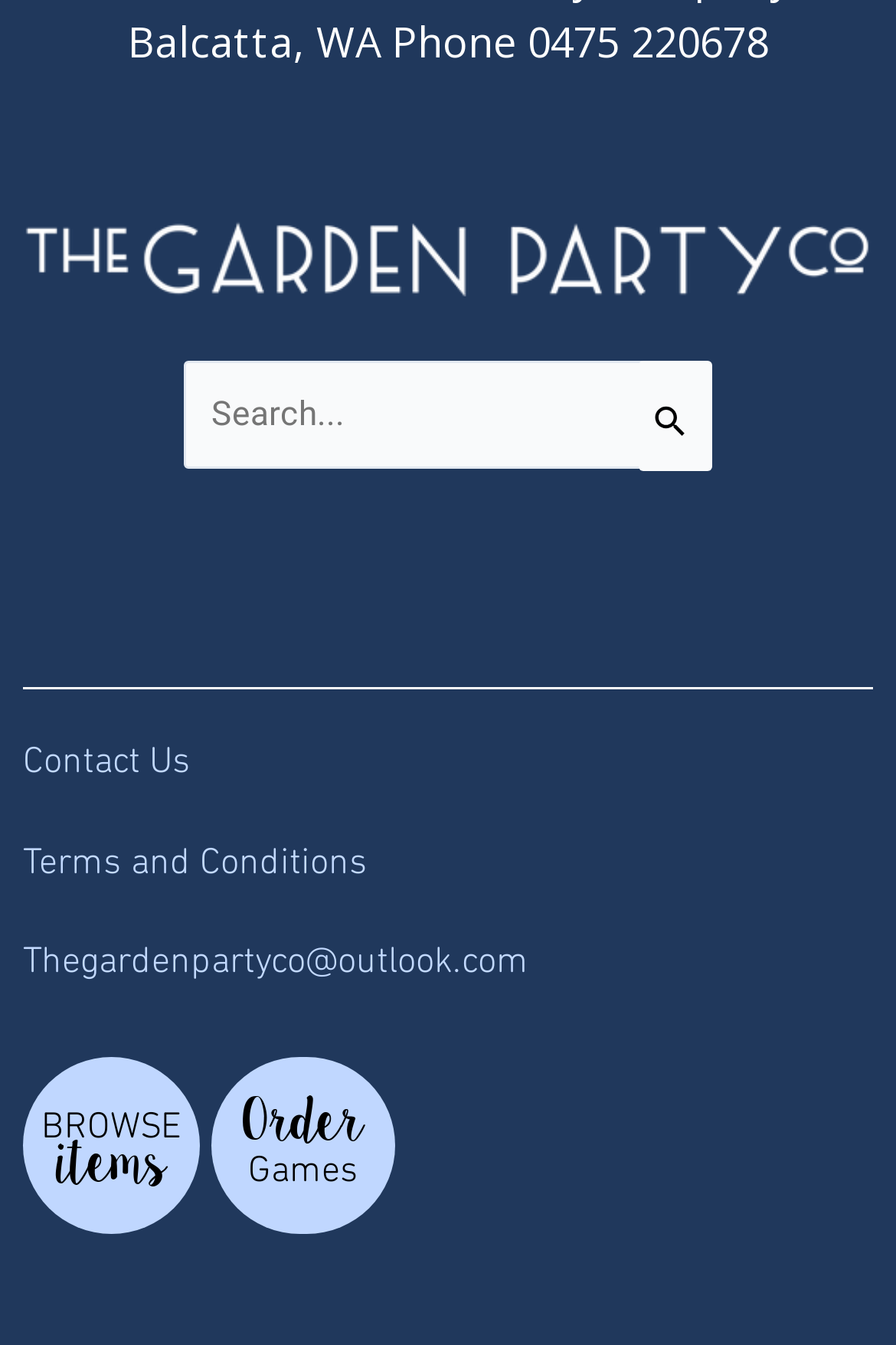Please give a succinct answer using a single word or phrase:
What is the position of the 'Contact Us' link?

Top-left in the footer section